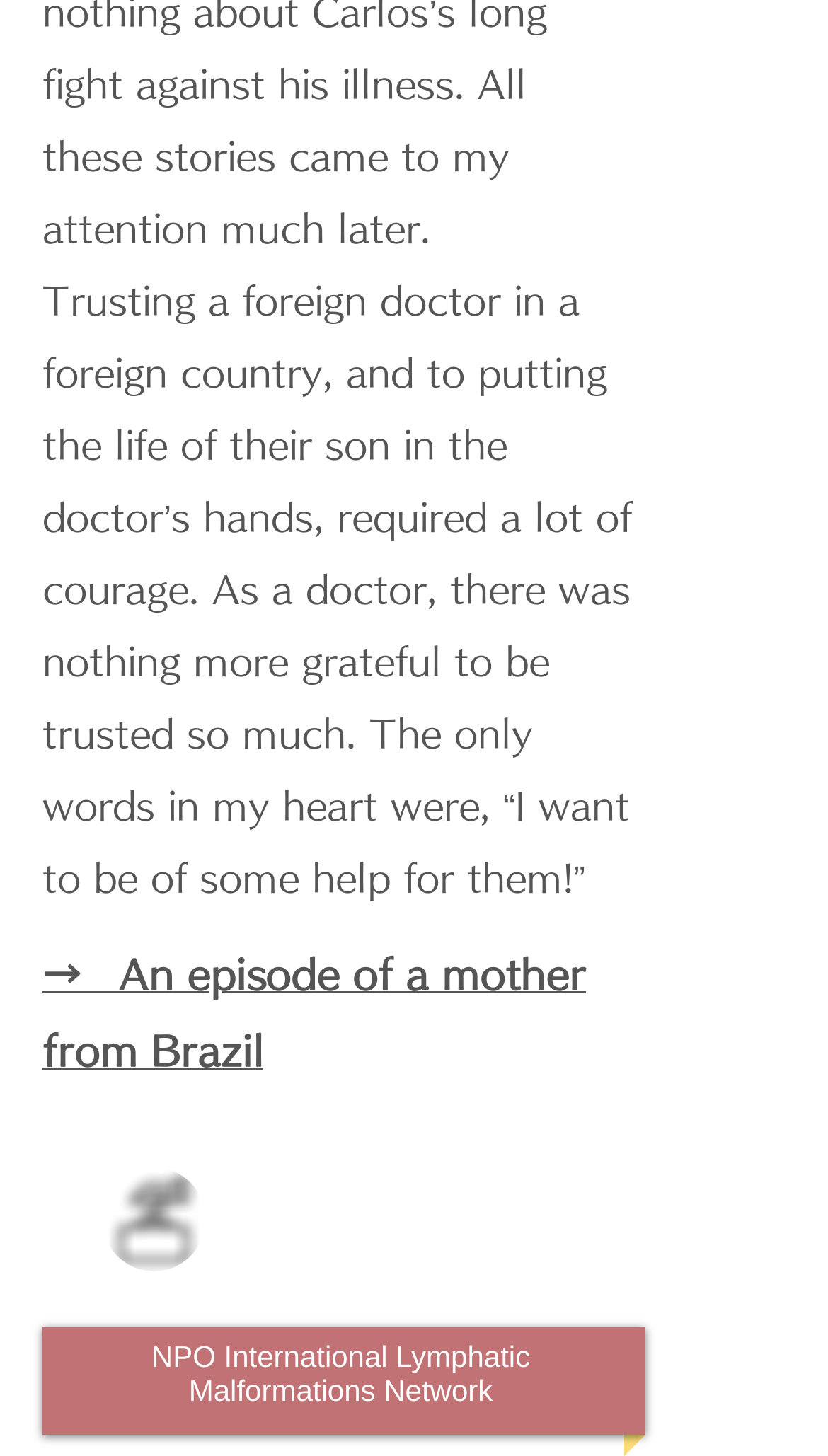Using the element description provided, determine the bounding box coordinates in the format (top-left x, top-left y, bottom-right x, bottom-right y). Ensure that all values are floating point numbers between 0 and 1. Element description: aria-label="Facebookの - 灰色の円"

[0.397, 0.812, 0.487, 0.863]